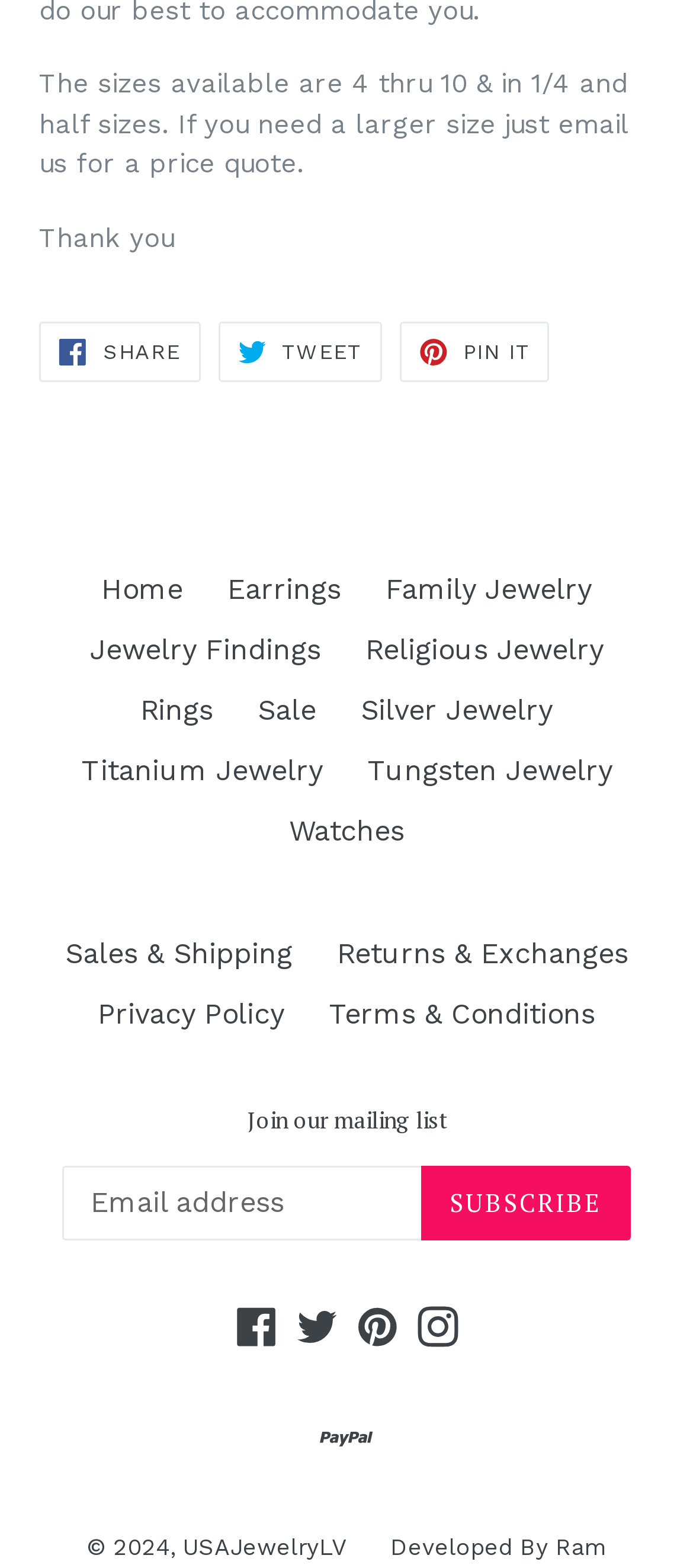Using the information from the screenshot, answer the following question thoroughly:
What is the purpose of the textbox?

The textbox is located within a layout table and has a label 'Join our mailing list'. This suggests that the purpose of the textbox is to input an email address to join the mailing list.